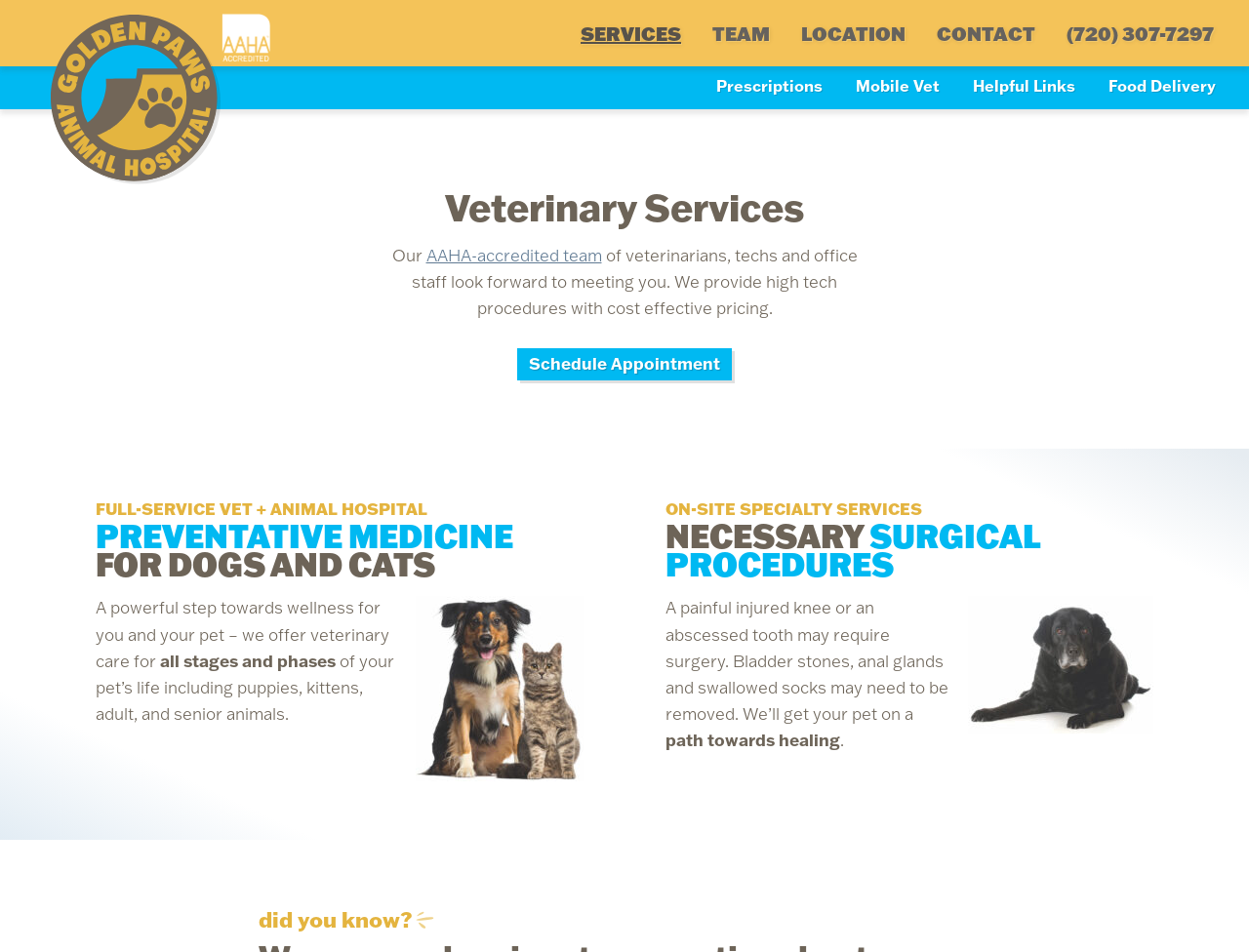Describe the entire webpage, focusing on both content and design.

The webpage is about Golden Paws Vet and Animal Hospital, a veterinary services provider. At the top left corner, there is a logo image. Below the logo, there is a navigation menu with links to "SERVICES", "TEAM", "LOCATION", "CONTACT", and a phone number. 

Below the navigation menu, there is a heading "Veterinary Services" followed by a paragraph of text that describes the hospital's team and services. The text mentions that the team is AAHA-accredited and provides high-tech procedures with cost-effective pricing. 

To the right of the paragraph, there are links to "Prescriptions", "Mobile Vet", "Helpful Links", and "Food Delivery". Below these links, there is a call-to-action button "Schedule Appointment". 

Further down the page, there are two headings: "FULL-SERVICE VET + ANIMAL HOSPITAL" and "PREVENTATIVE MEDICINE FOR DOGS AND CATS". Below these headings, there is an image of a veterinarian with dogs and cats, accompanied by a paragraph of text that describes the hospital's preventative medicine services for dogs and cats. 

On the right side of the page, there are two more headings: "ON-SITE SPECIALTY SERVICES" and "NECESSARY SURGICAL PROCEDURES". Below these headings, there is an image related to surgical procedures, accompanied by a paragraph of text that describes the hospital's surgical services. 

At the bottom of the page, there is a heading "did you know?"